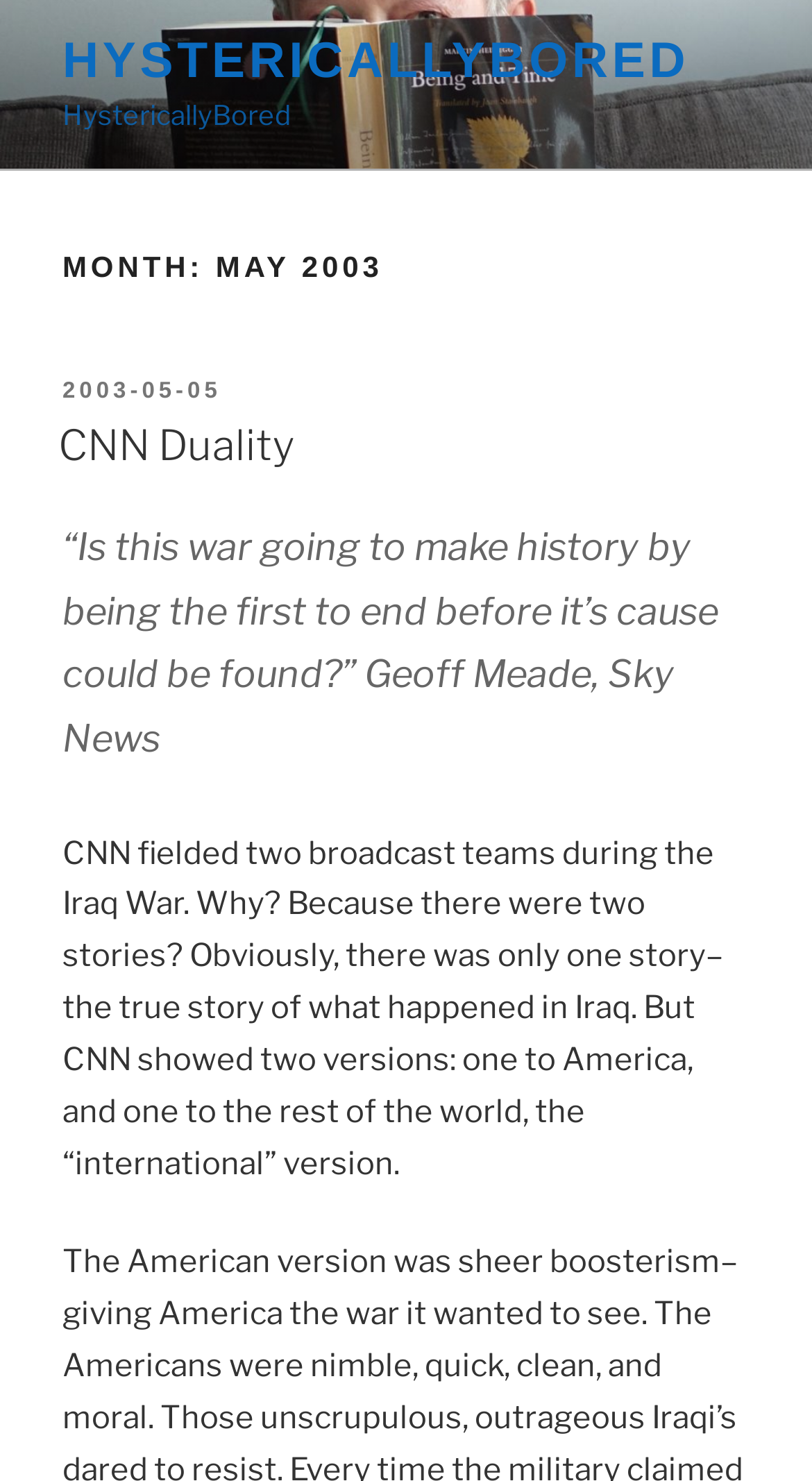What is the name of the website or blog?
Using the screenshot, give a one-word or short phrase answer.

HystericallyBored